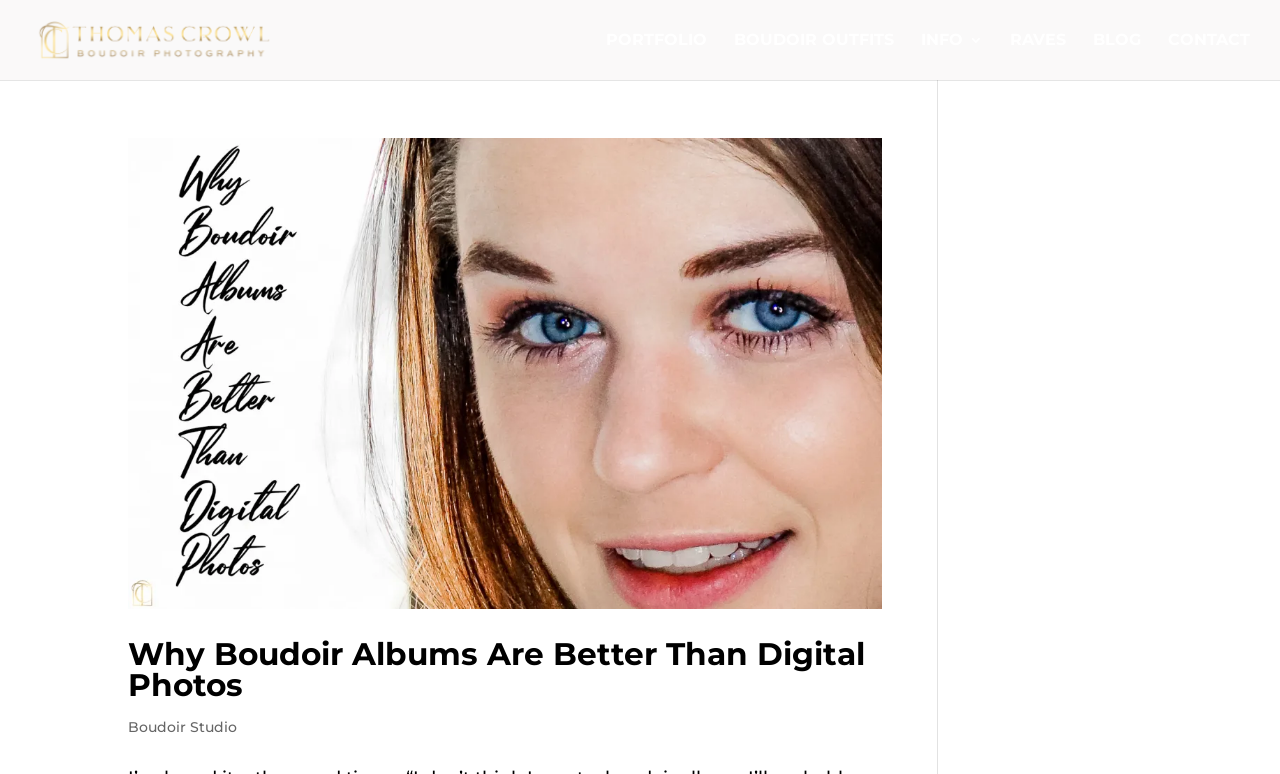Please identify the bounding box coordinates of the element I need to click to follow this instruction: "learn about boudoir albums".

[0.1, 0.178, 0.689, 0.787]